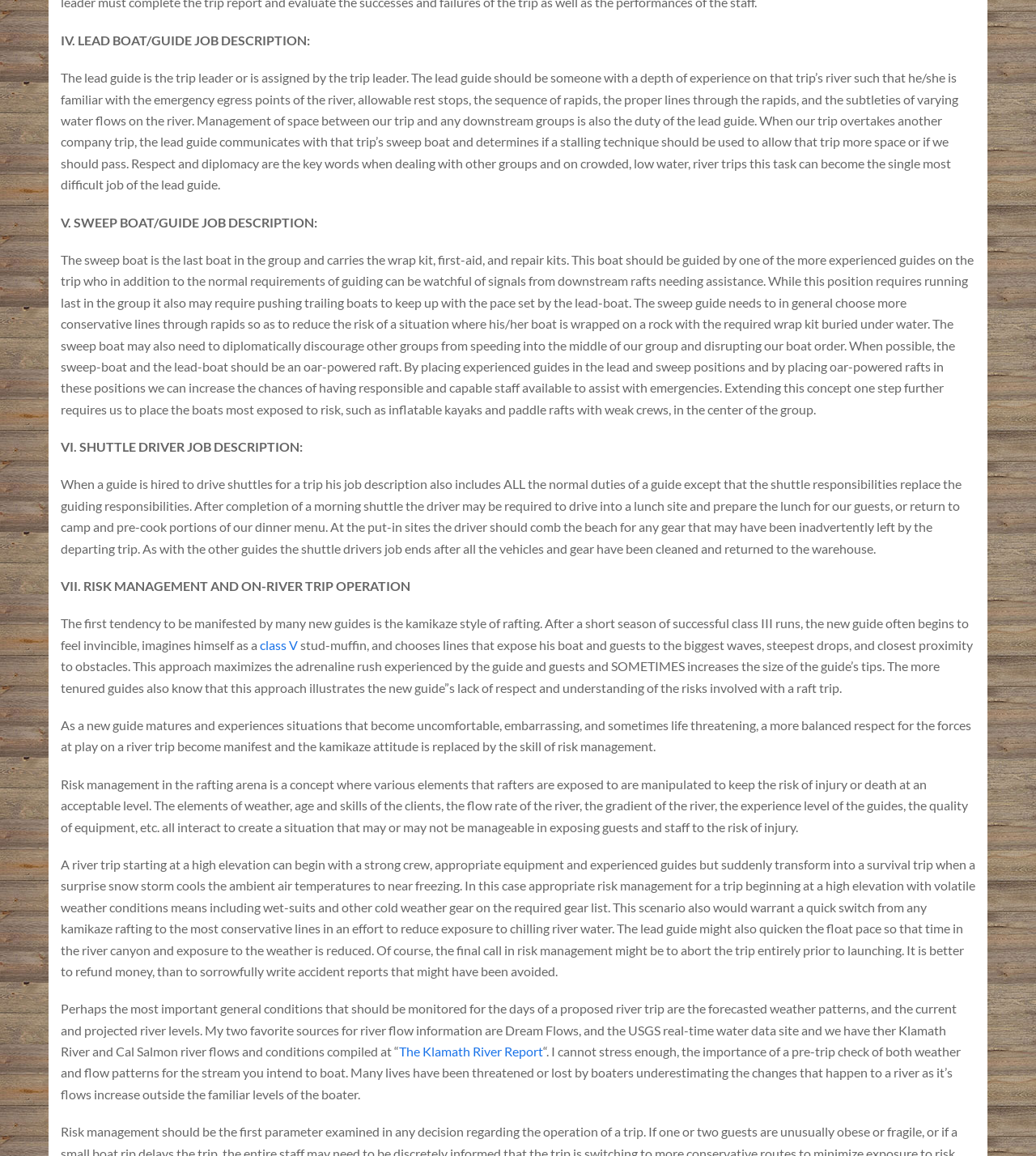Carefully examine the image and provide an in-depth answer to the question: What is the purpose of a pre-trip check?

A pre-trip check of both weather and flow patterns for the stream you intend to boat is crucial to ensure safety, as many lives have been threatened or lost by boaters underestimating the changes that happen to a river as it’s flows increase outside the familiar levels of the boater.